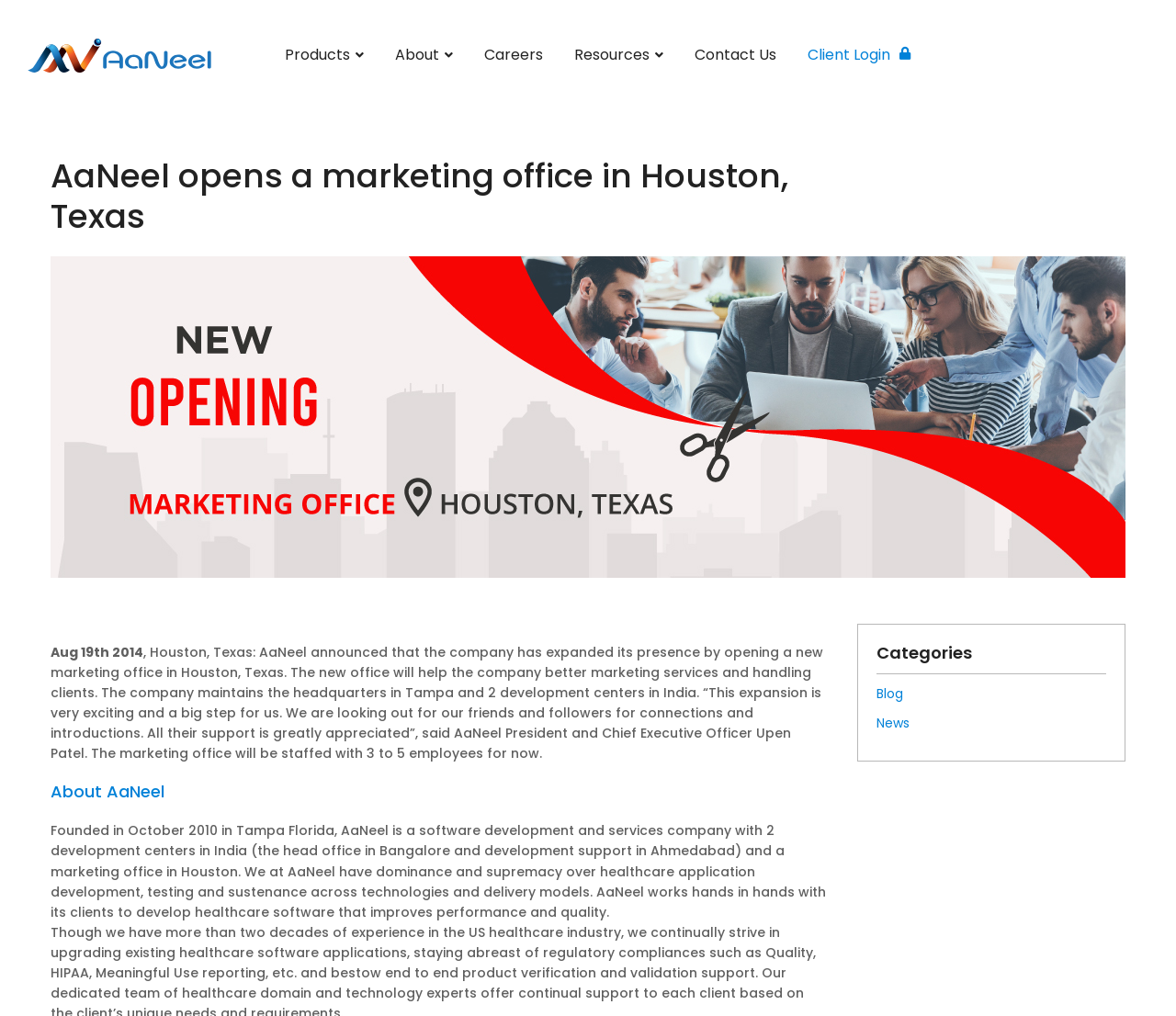Locate the primary heading on the webpage and return its text.

AaNeel opens a marketing office in Houston, Texas